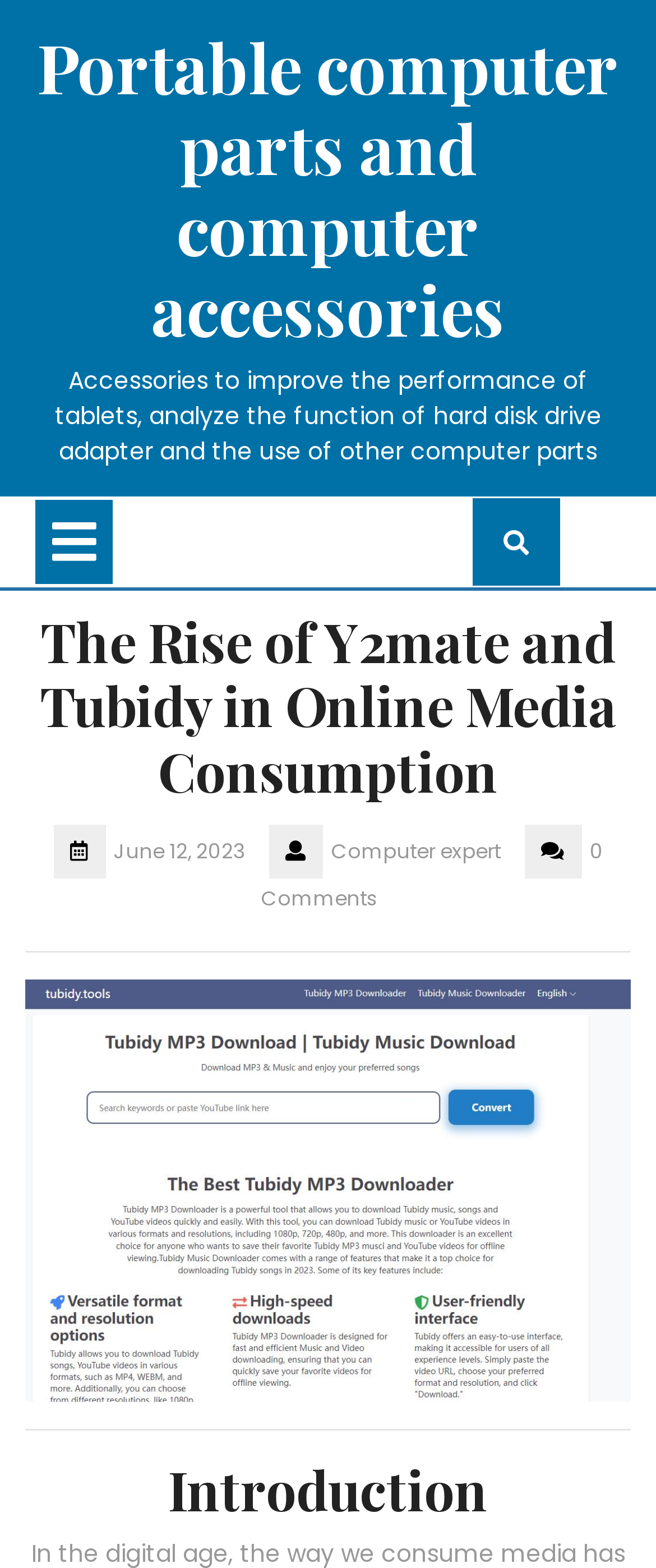What type of computer parts are discussed?
Can you offer a detailed and complete answer to this question?

The webpage discusses portable computer parts and computer accessories, as indicated by the heading 'Portable computer parts and computer accessories' and the static text 'Accessories to improve the performance of tablets, analyze the function of hard disk drive adapter and the use of other computer parts'.